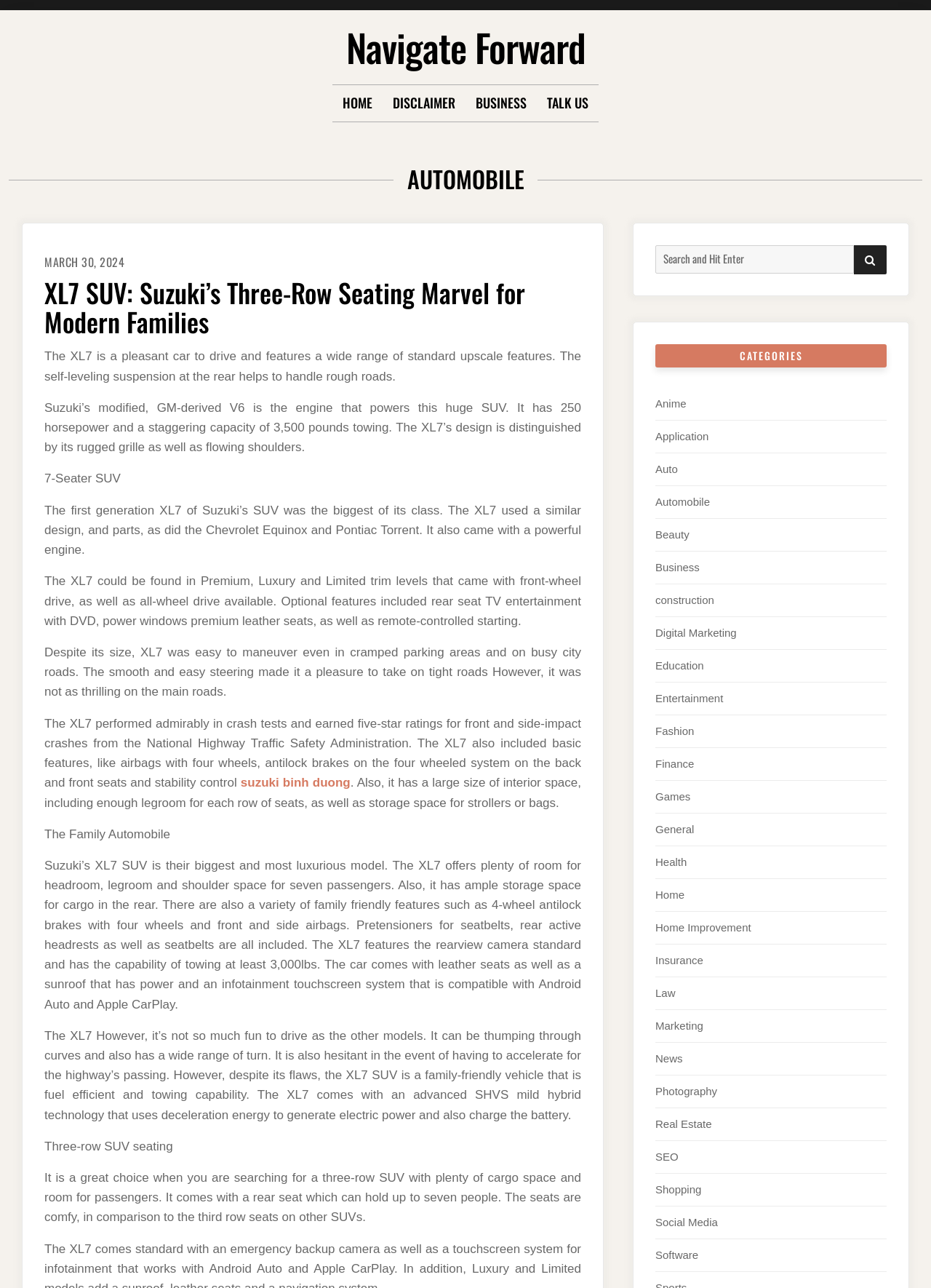What is the name of the SUV model described on this webpage?
We need a detailed and exhaustive answer to the question. Please elaborate.

The webpage provides detailed information about a specific SUV model, including its features, specifications, and capabilities. The model name is mentioned multiple times throughout the webpage, particularly in the headings and paragraphs.